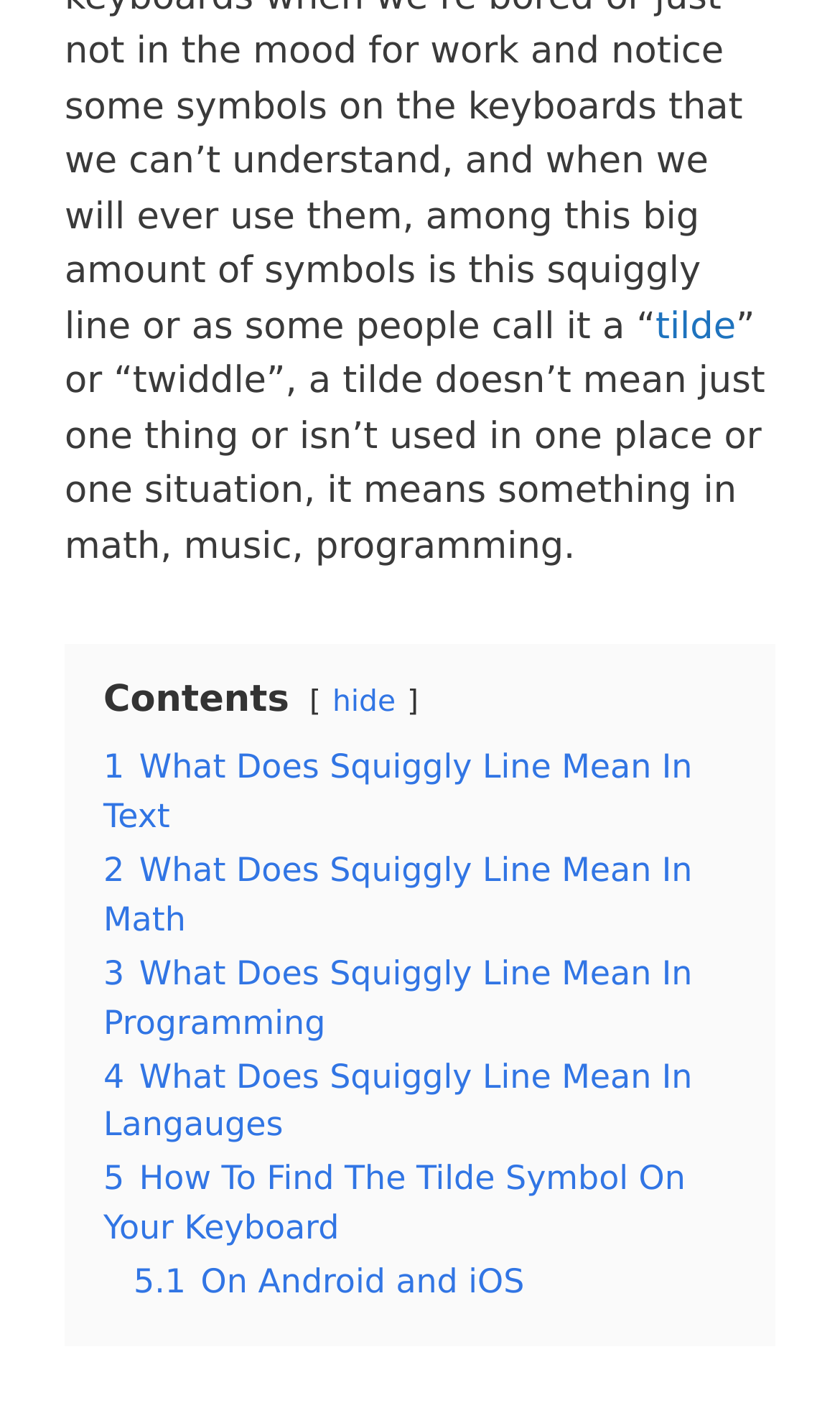Answer succinctly with a single word or phrase:
What is the symbol mentioned in the webpage?

Tilde